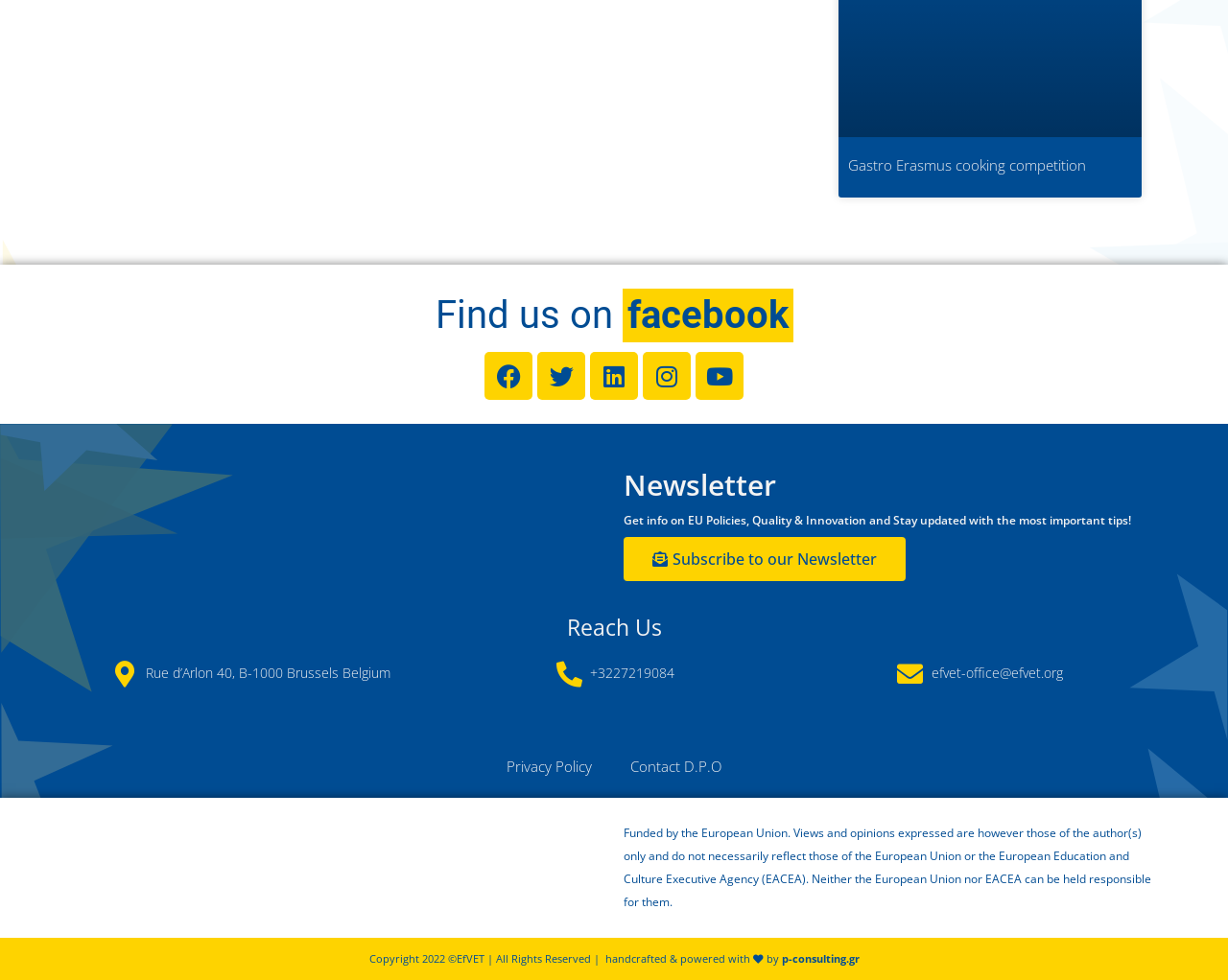Based on the image, provide a detailed response to the question:
What is the address of the office?

The webpage contains a link to the office address, which is located in the 'Reach Us' section. The address is Rue d’Arlon 40, B-1000 Brussels Belgium.